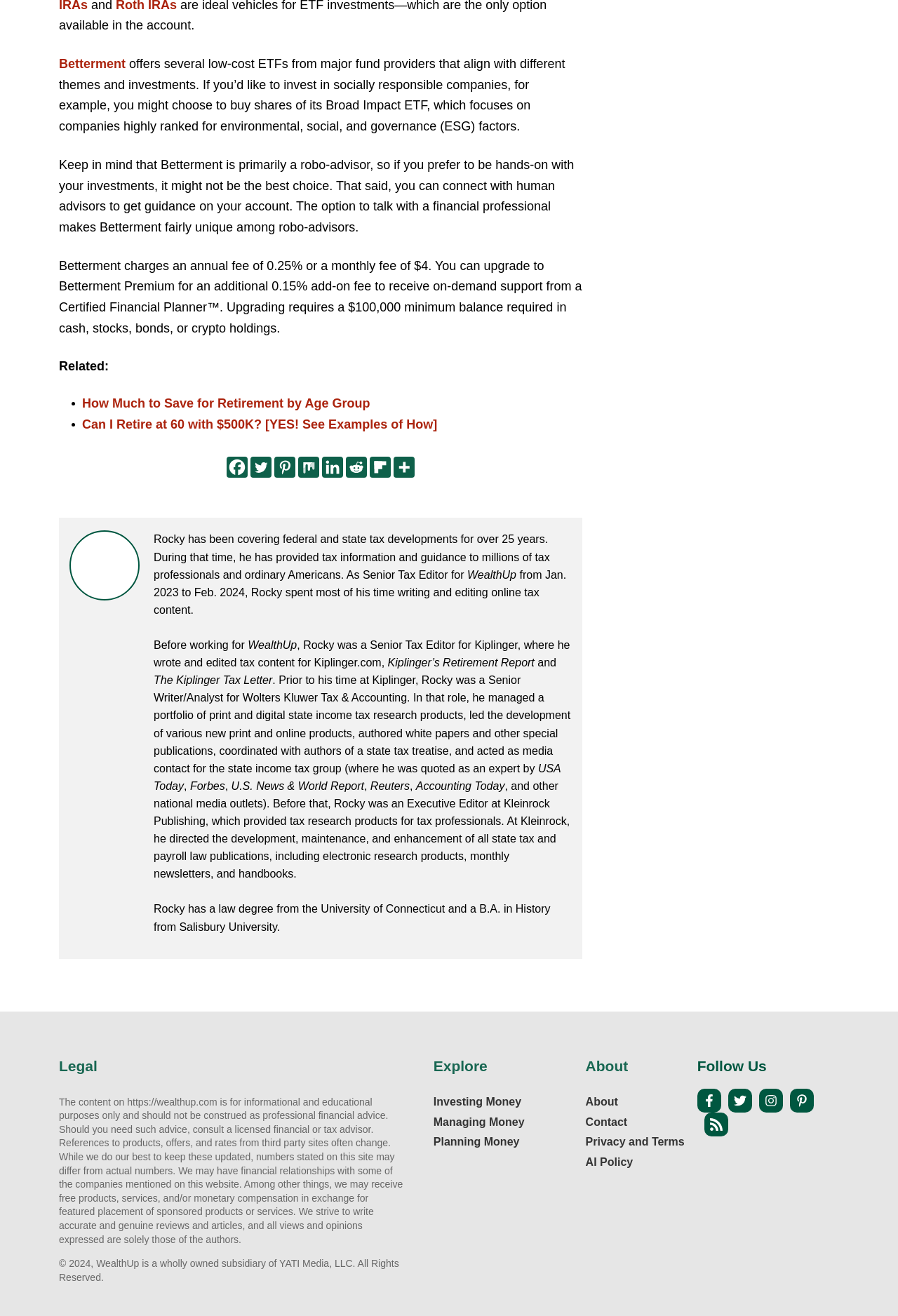Please specify the bounding box coordinates of the clickable region to carry out the following instruction: "Follow WealthUp on Facebook". The coordinates should be four float numbers between 0 and 1, in the format [left, top, right, bottom].

[0.252, 0.347, 0.276, 0.363]